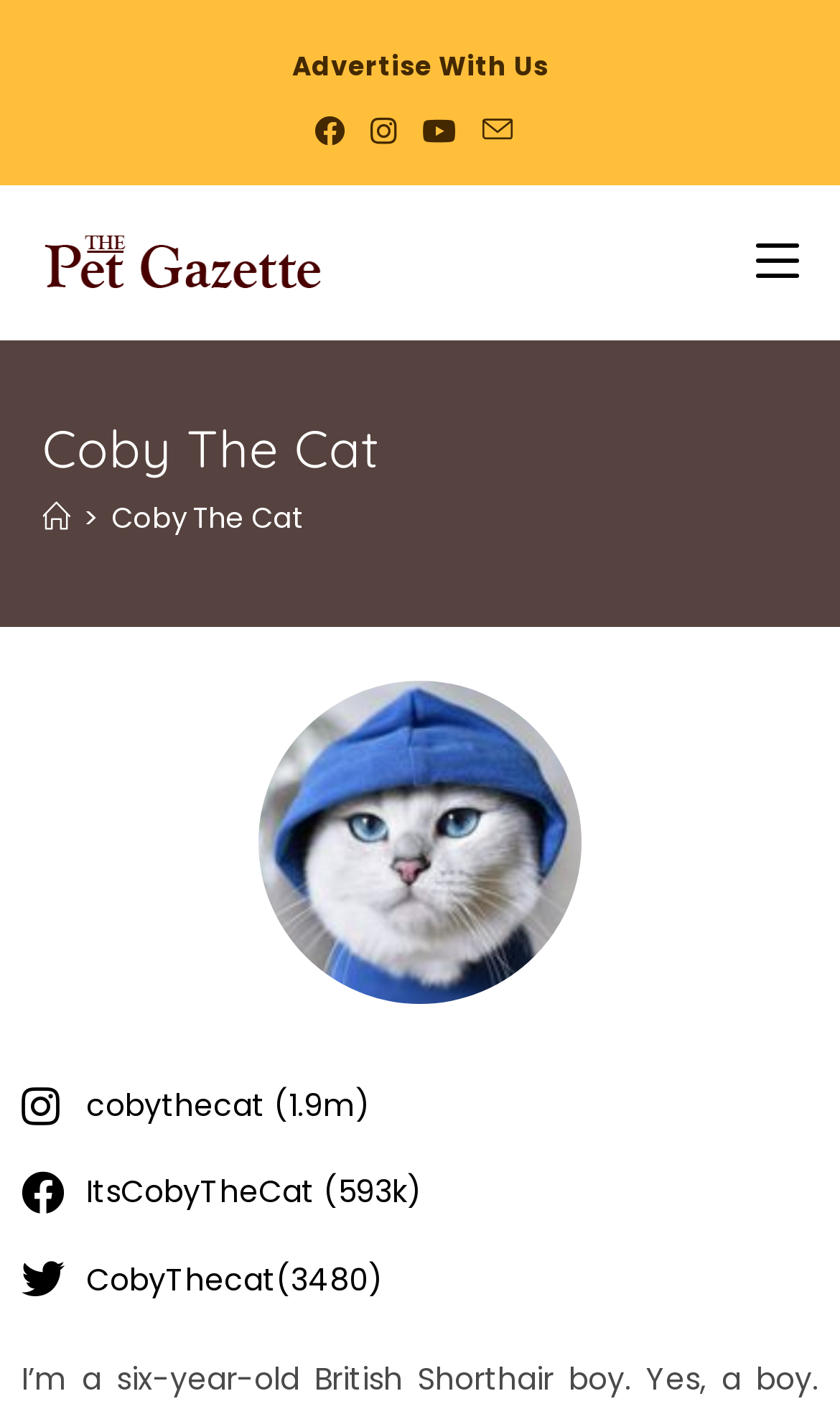Determine the bounding box coordinates of the clickable region to carry out the instruction: "Send an email to Coby The Cat".

[0.559, 0.079, 0.626, 0.106]